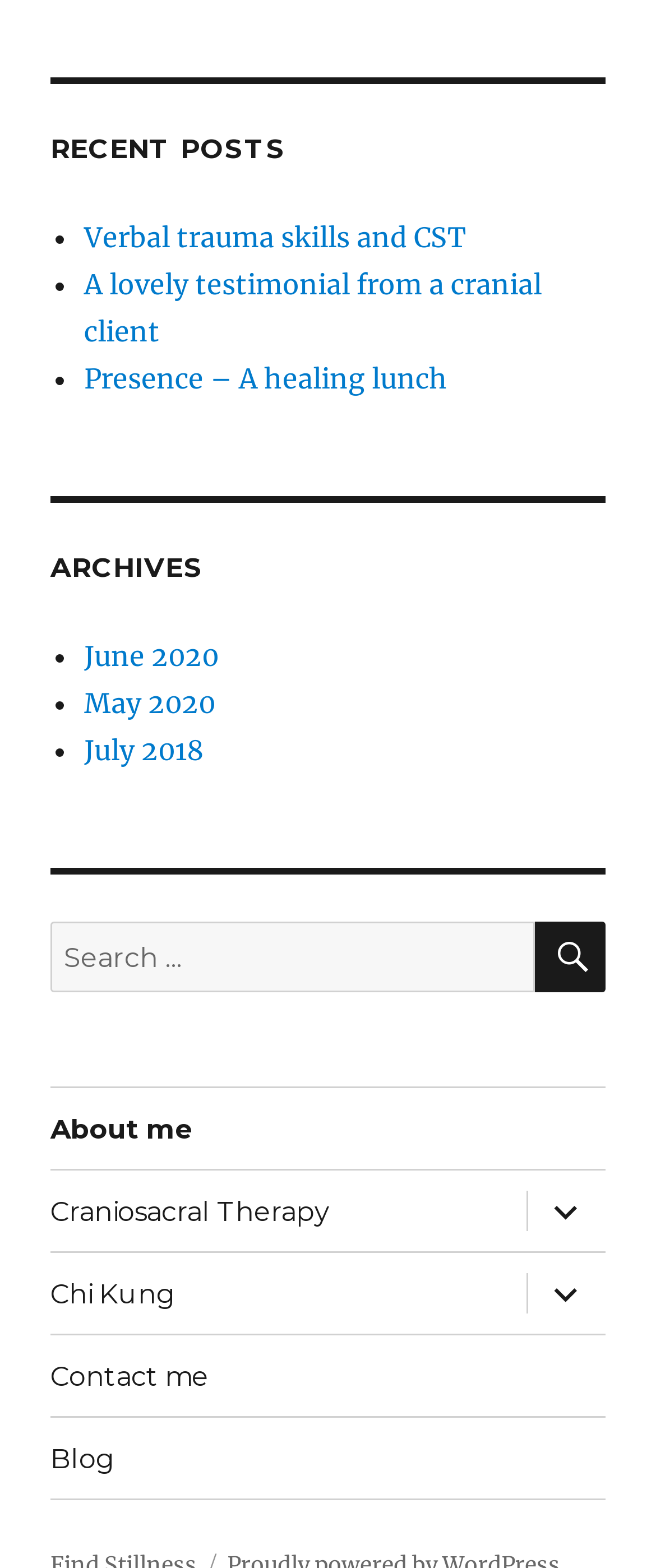Using the information in the image, could you please answer the following question in detail:
What is the last link in the footer menu?

The footer menu is located at the bottom of the webpage and contains several links. The last link in this menu is 'Blog', which is a navigation link.